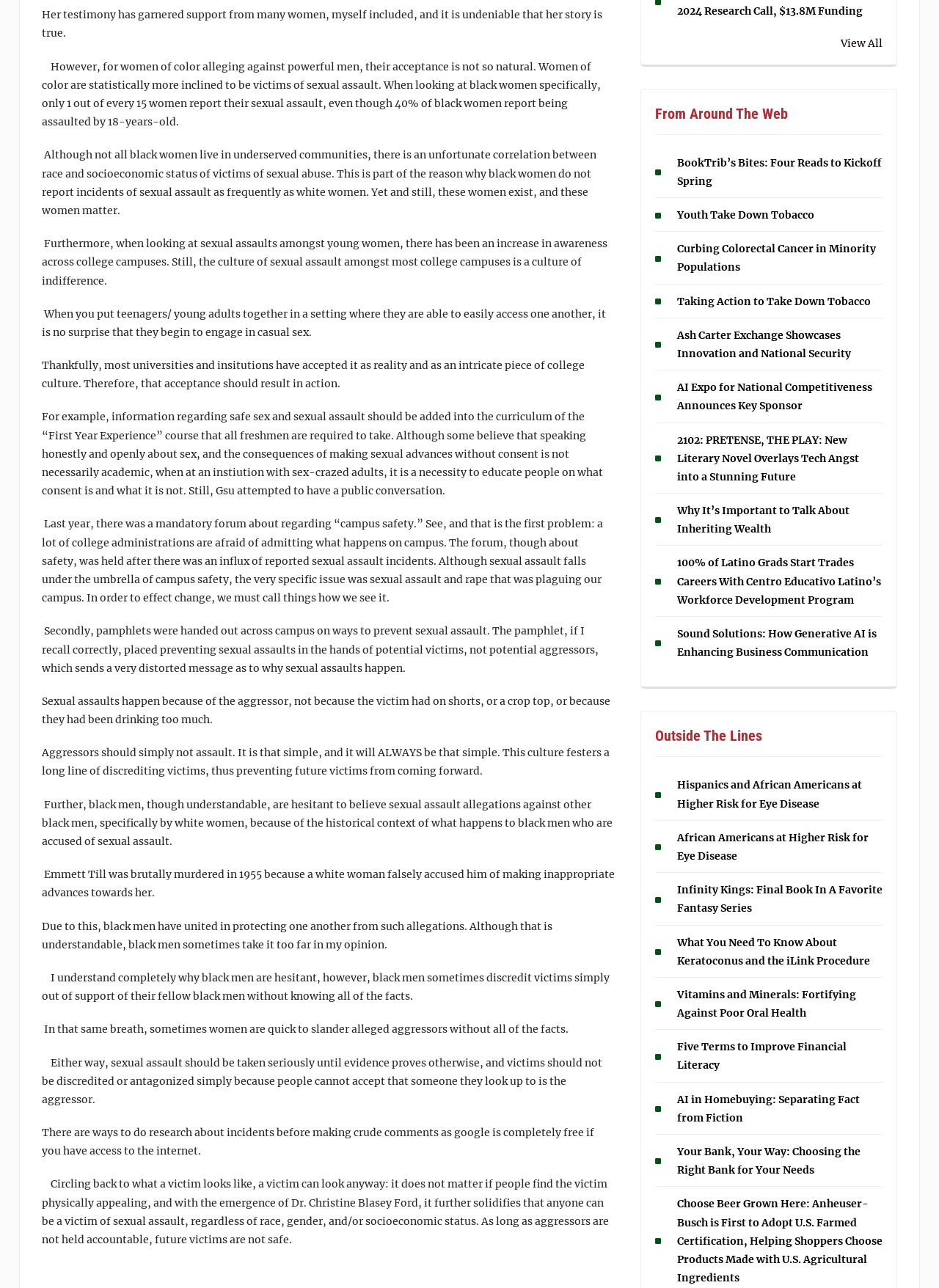Please examine the image and provide a detailed answer to the question: How many sections are there on the webpage?

I looked at the webpage and found three distinct sections: the main article, the 'From Around The Web' section, and the 'Outside The Lines' section. Each section has its own heading and content.